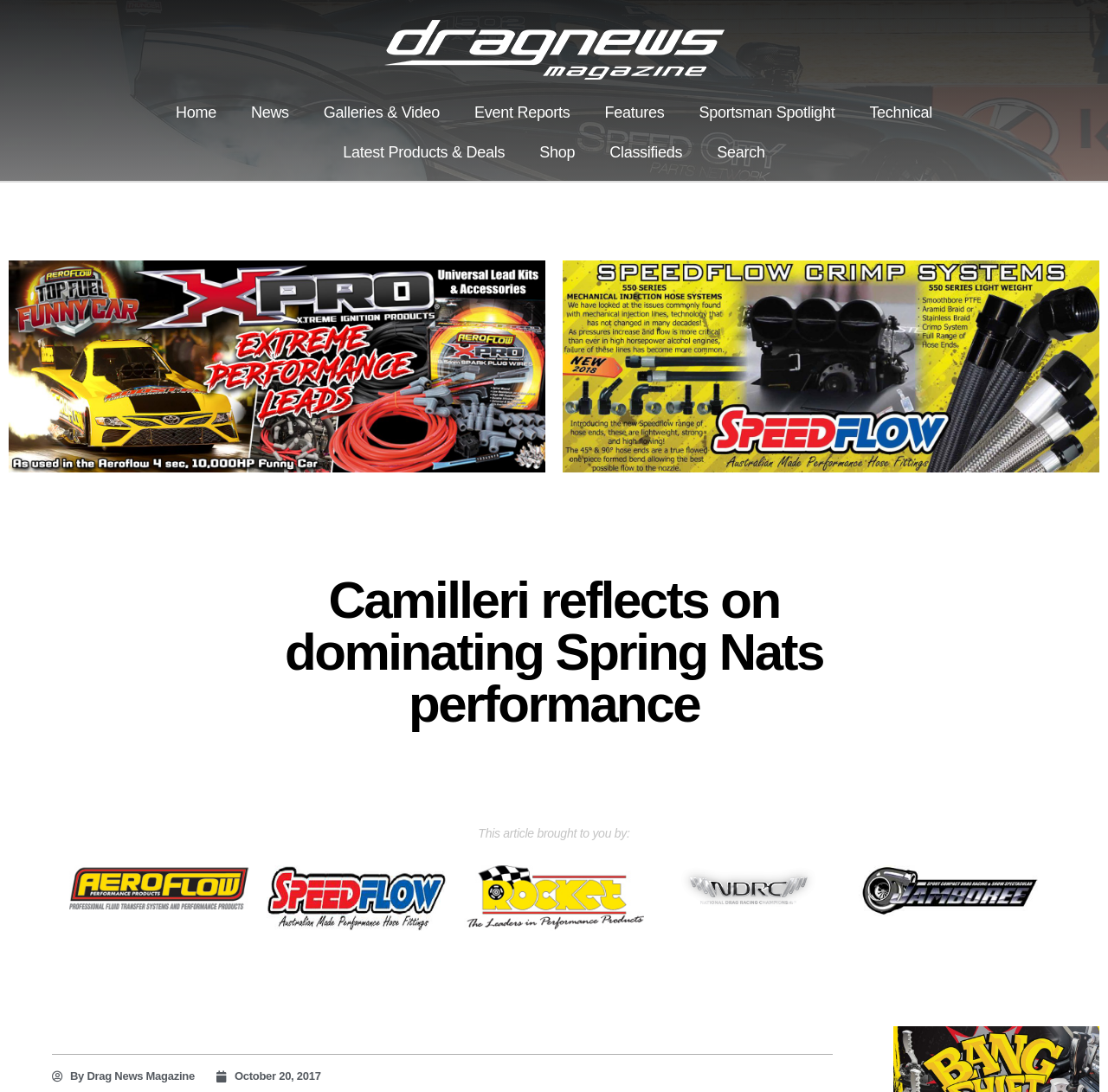Please provide a comprehensive answer to the question based on the screenshot: What is the name of the magazine that brought the article?

By analyzing the webpage content, I found that the article was brought to us by Drag News Magazine, as mentioned in the middle of the page.